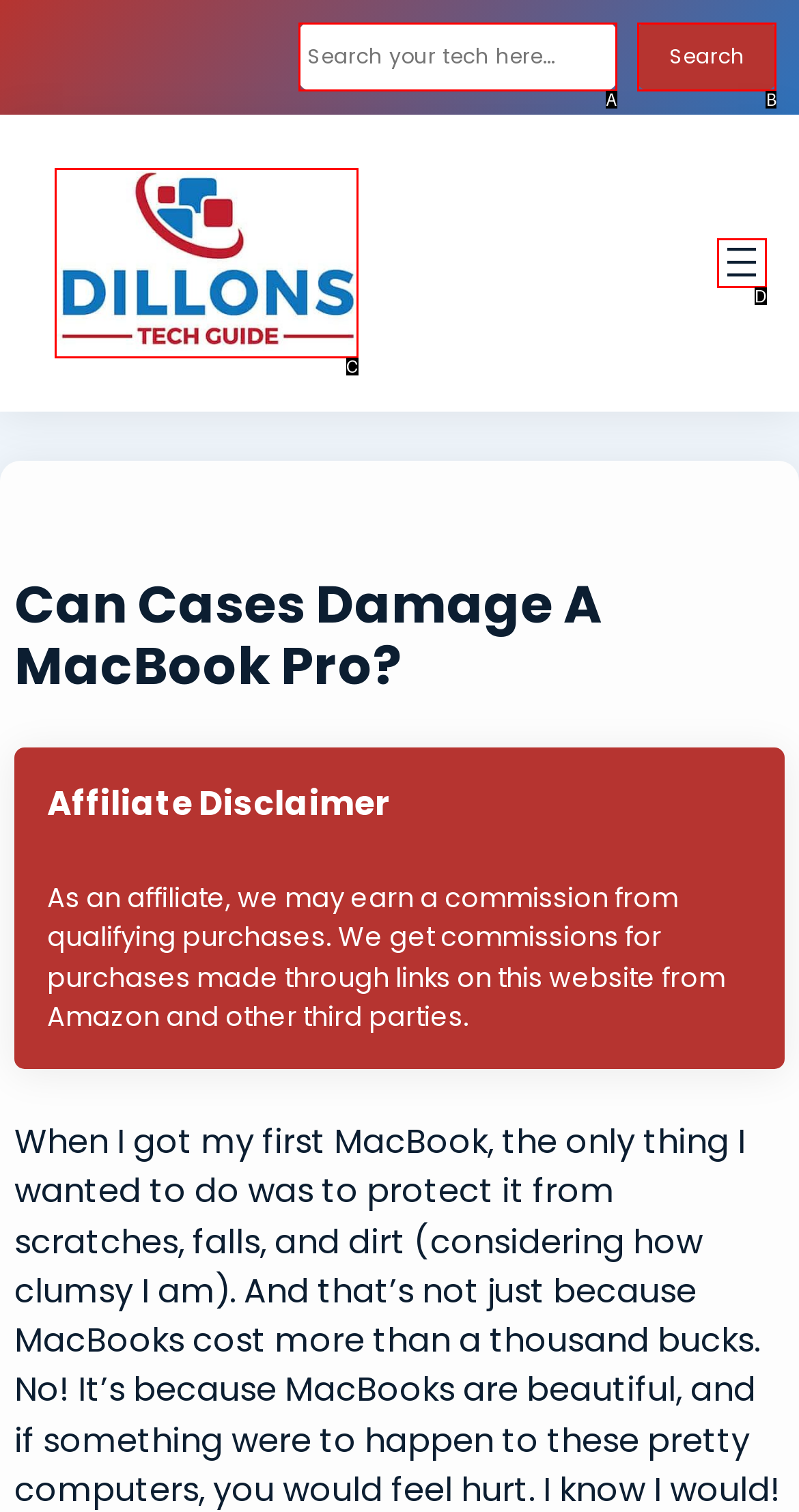Tell me which one HTML element best matches the description: Search Answer with the option's letter from the given choices directly.

B